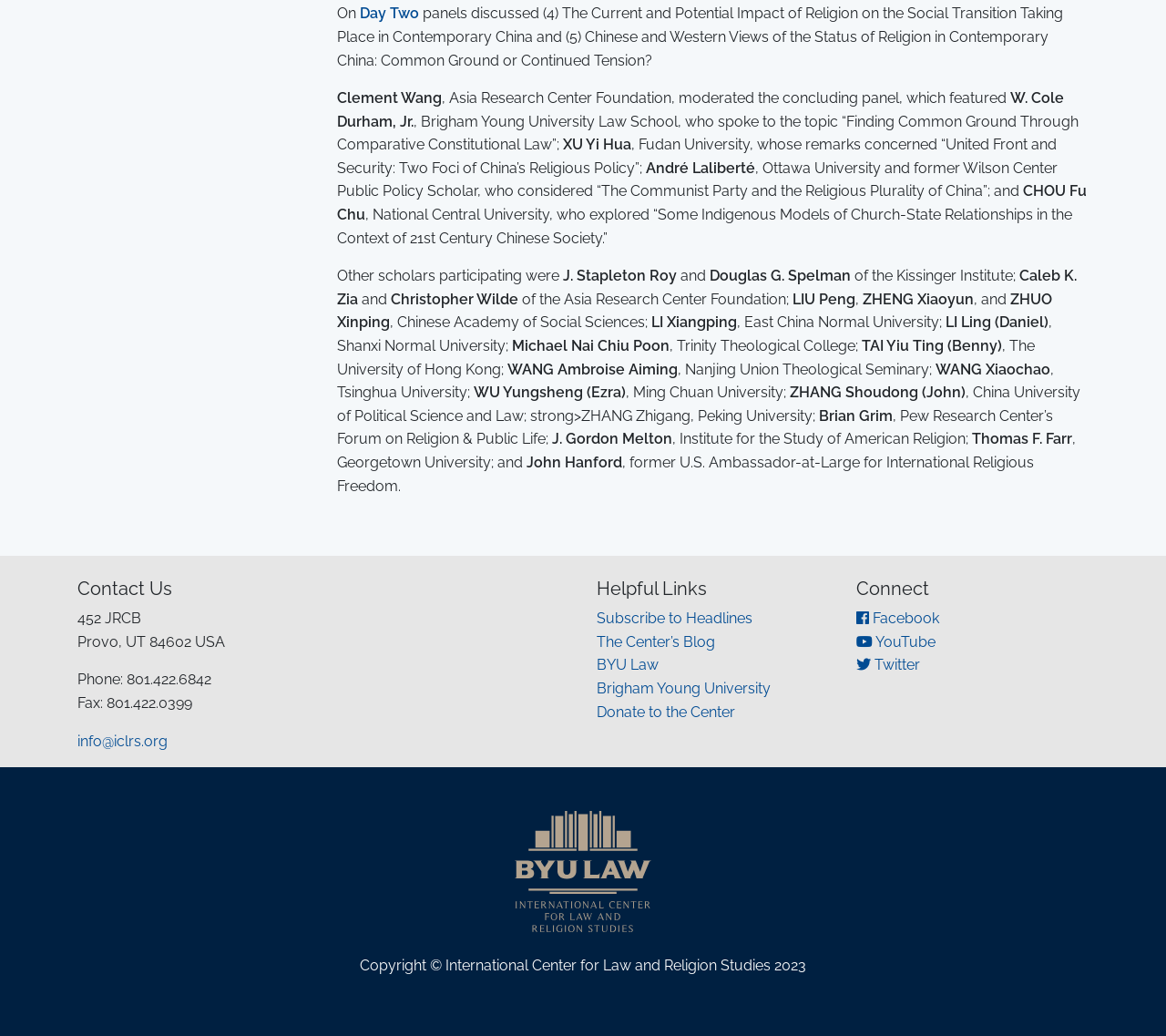From the screenshot, find the bounding box of the UI element matching this description: "Donate to the Center". Supply the bounding box coordinates in the form [left, top, right, bottom], each a float between 0 and 1.

[0.512, 0.679, 0.63, 0.695]